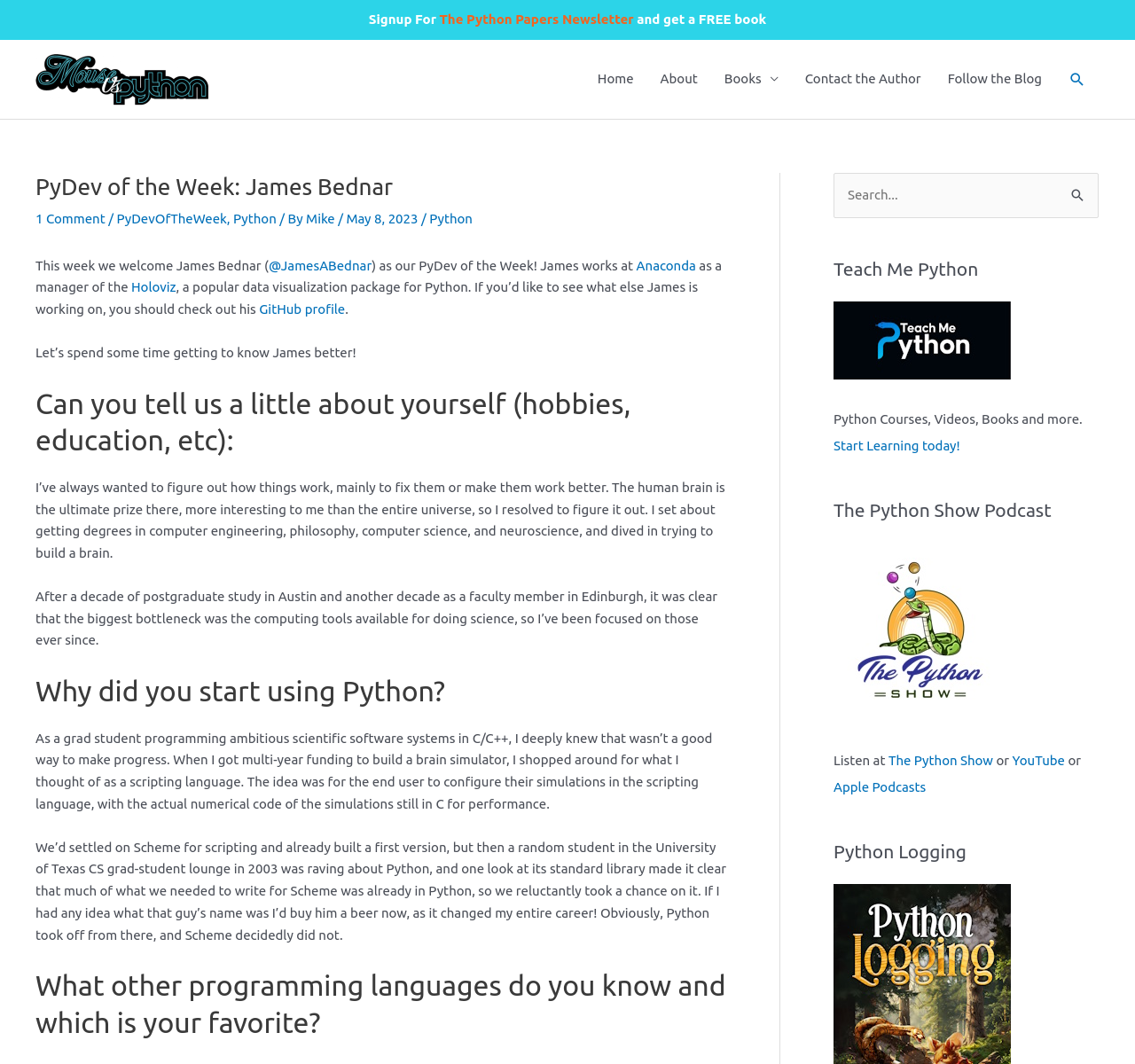Please locate the bounding box coordinates of the region I need to click to follow this instruction: "Read the PyDev of the Week article".

[0.031, 0.162, 0.64, 0.188]